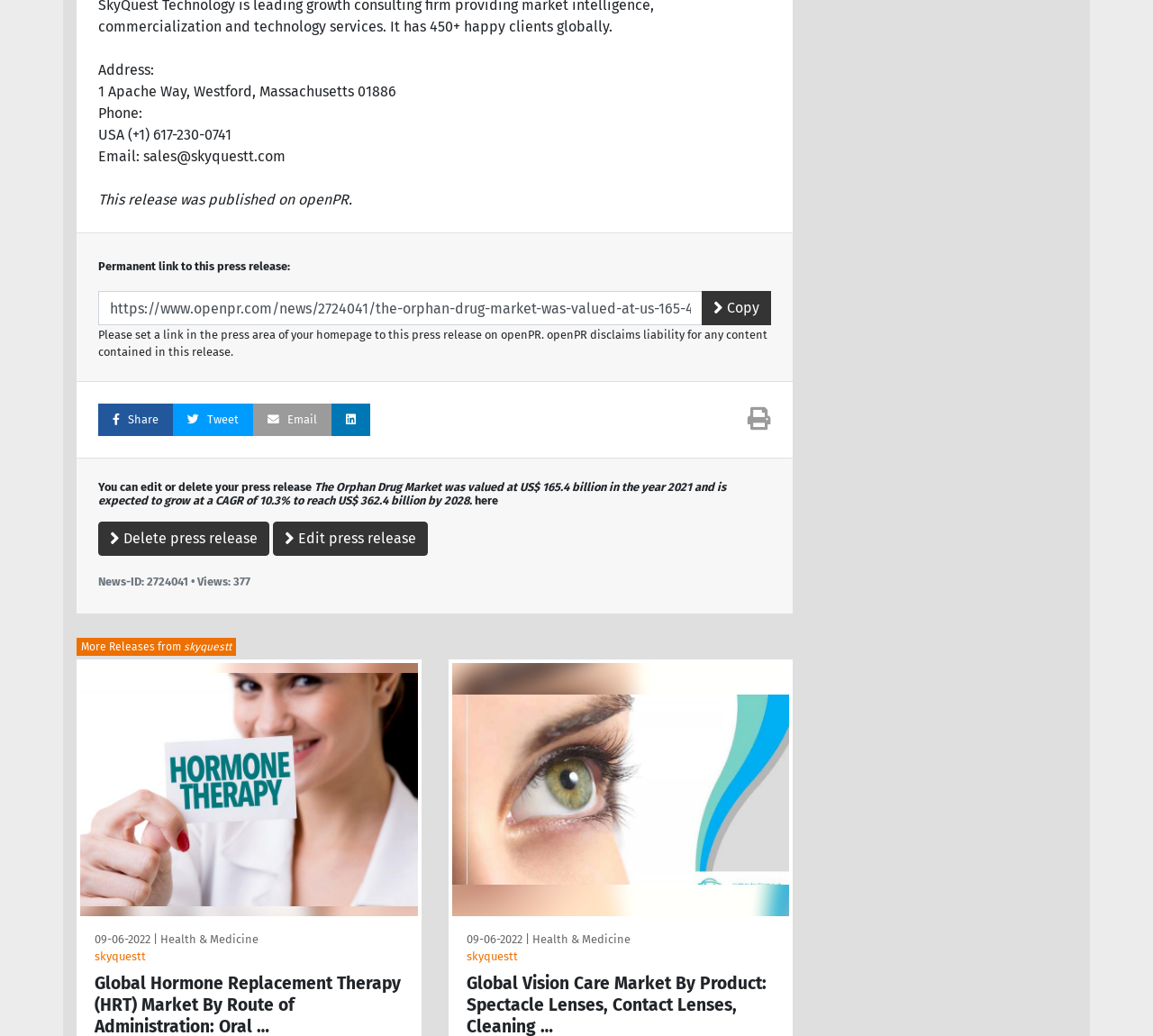Locate the bounding box of the UI element based on this description: "Edit press release". Provide four float numbers between 0 and 1 as [left, top, right, bottom].

[0.237, 0.504, 0.371, 0.537]